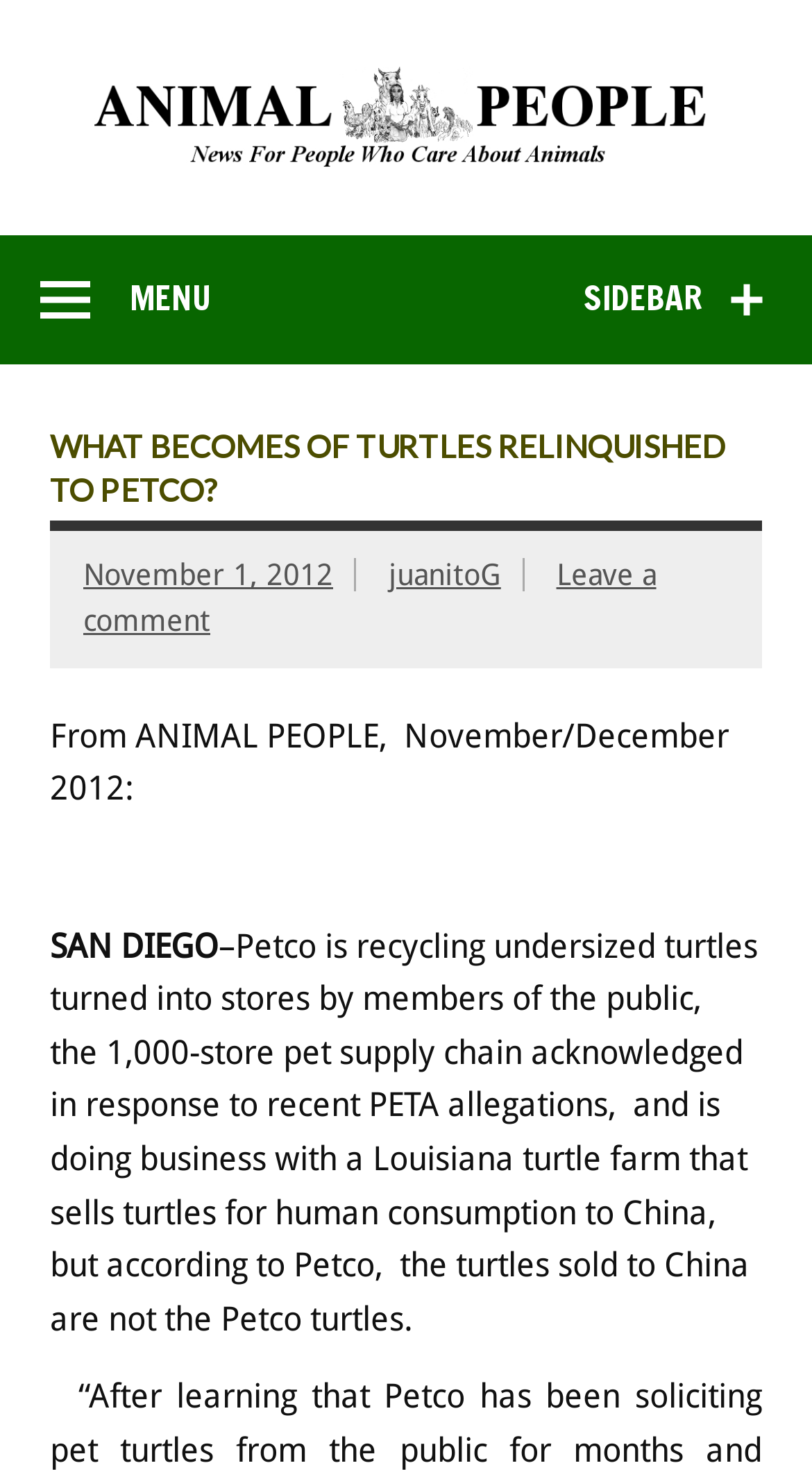What is the date of the article?
Using the image as a reference, answer the question with a short word or phrase.

November 1, 2012